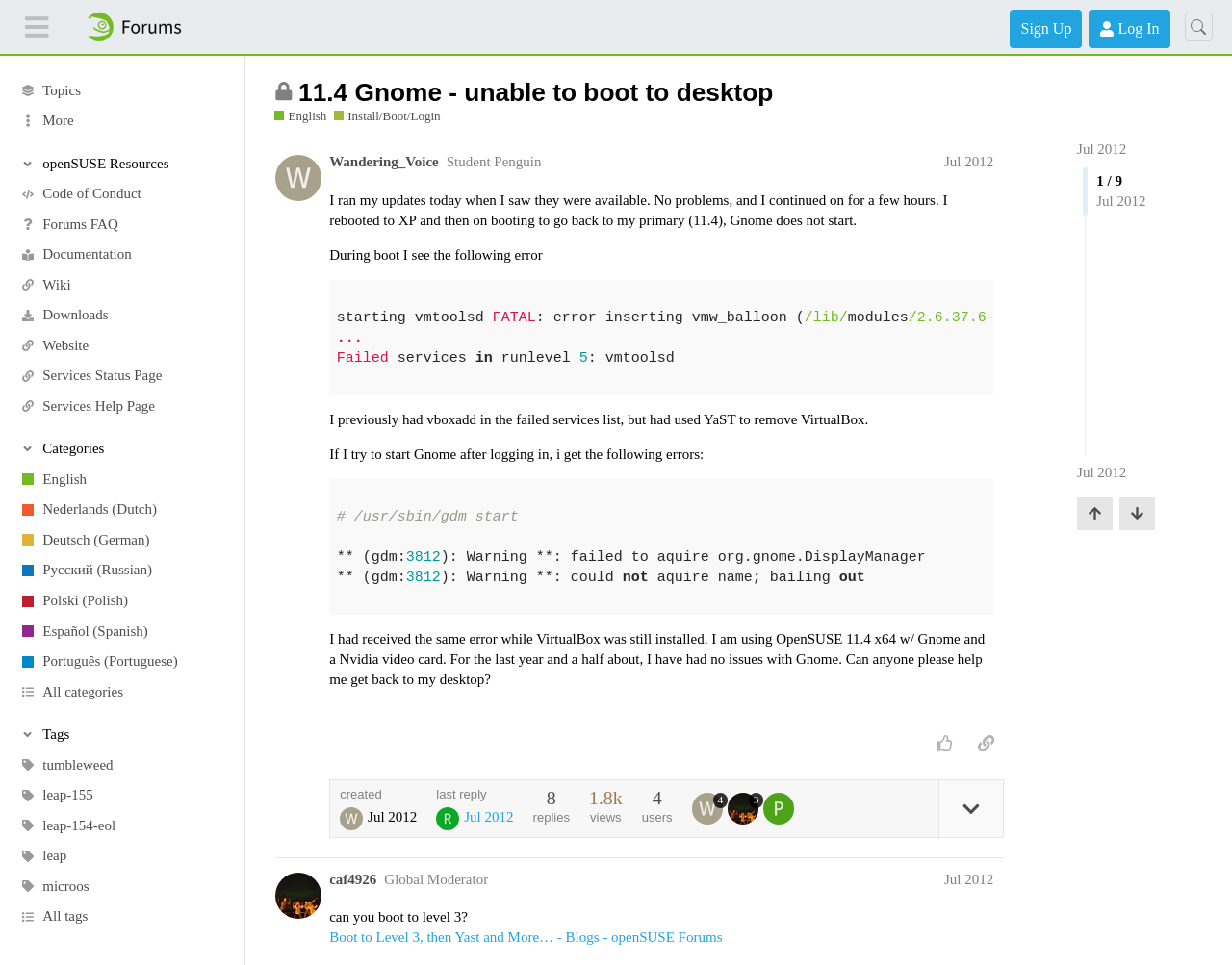Please determine the bounding box coordinates of the element's region to click for the following instruction: "Click on the 'English' link".

[0.0, 0.481, 0.199, 0.513]